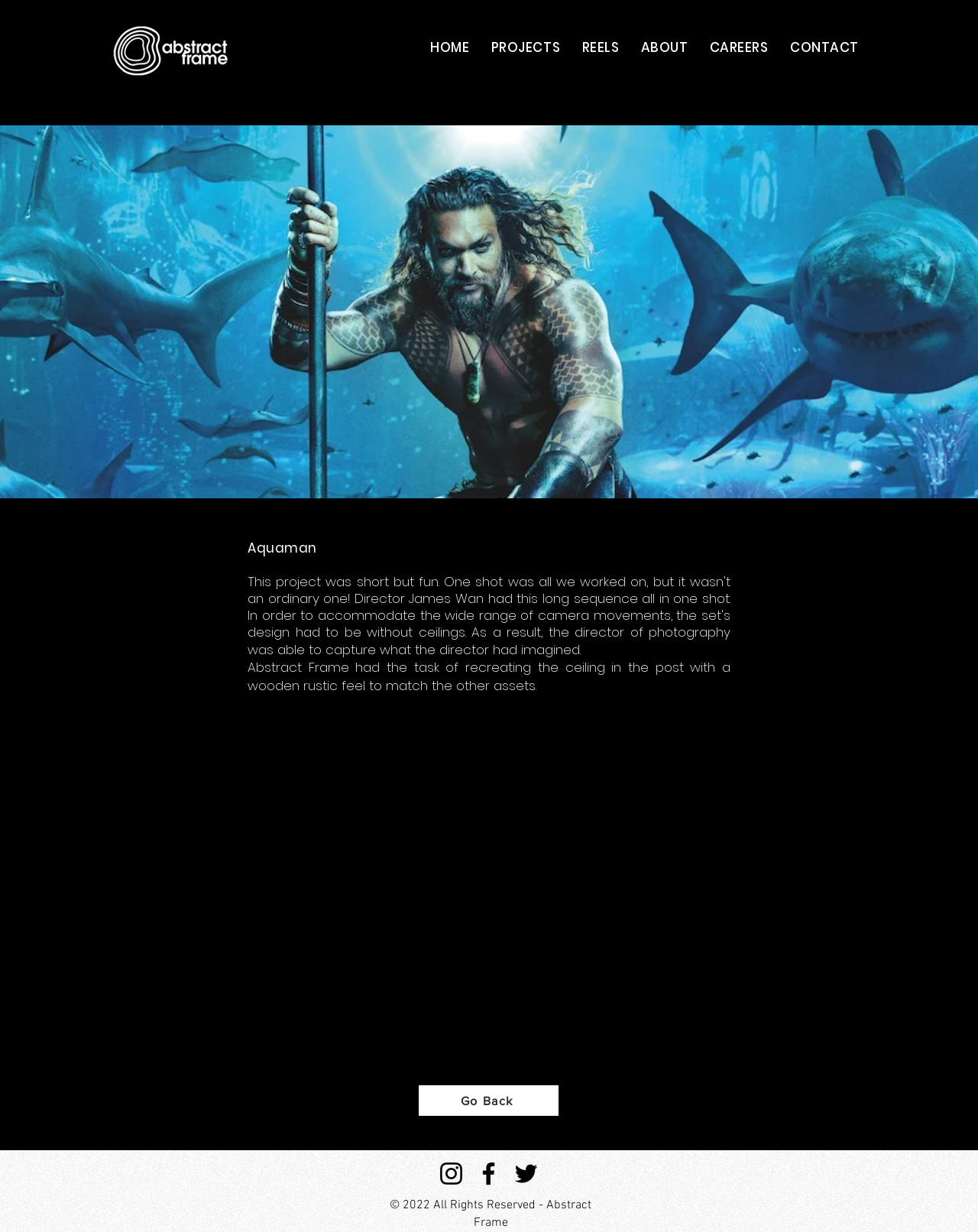Highlight the bounding box coordinates of the region I should click on to meet the following instruction: "visit the ABOUT page".

[0.644, 0.03, 0.715, 0.047]